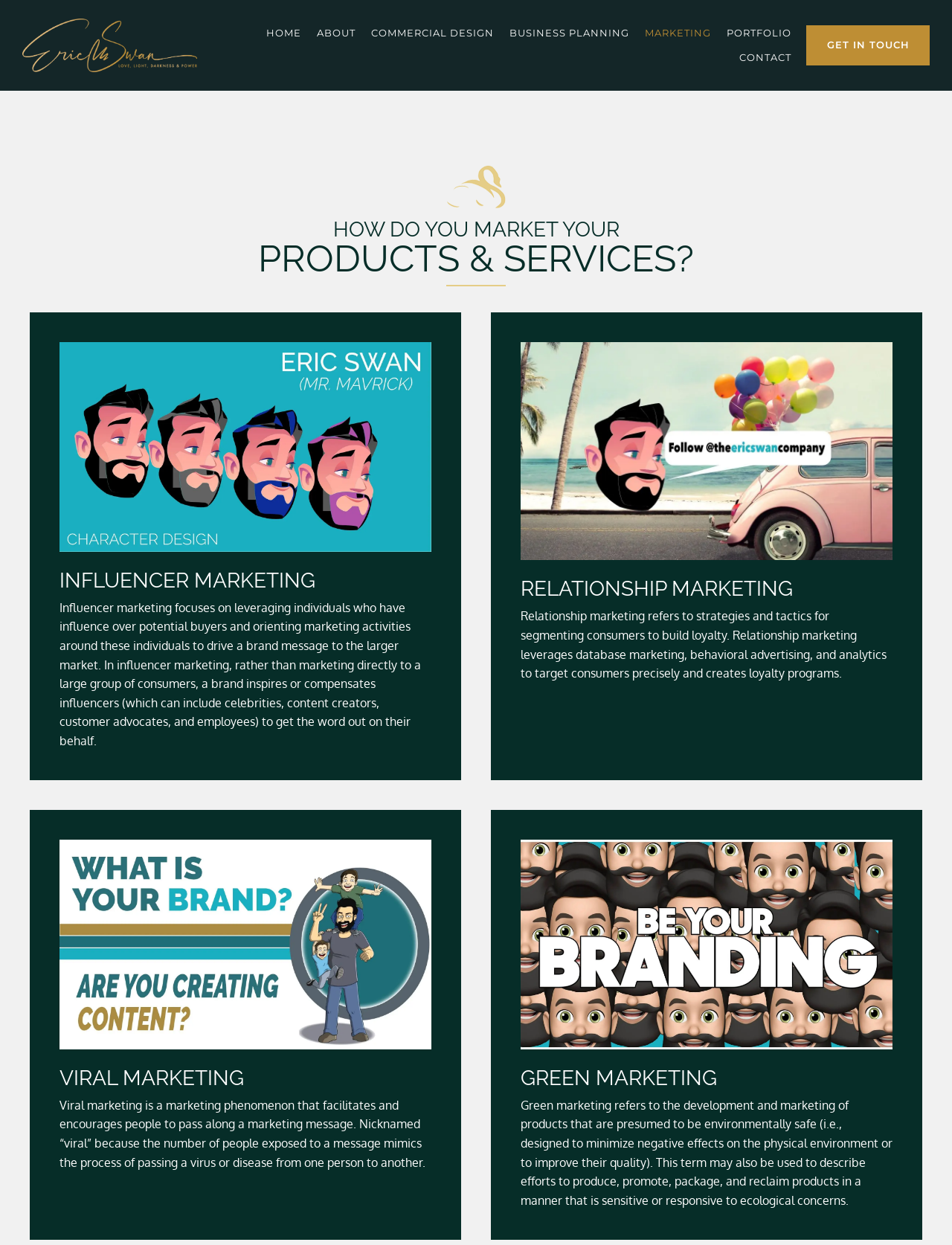Please answer the following question using a single word or phrase: 
What is the call-to-action button on the top right?

GET IN TOUCH